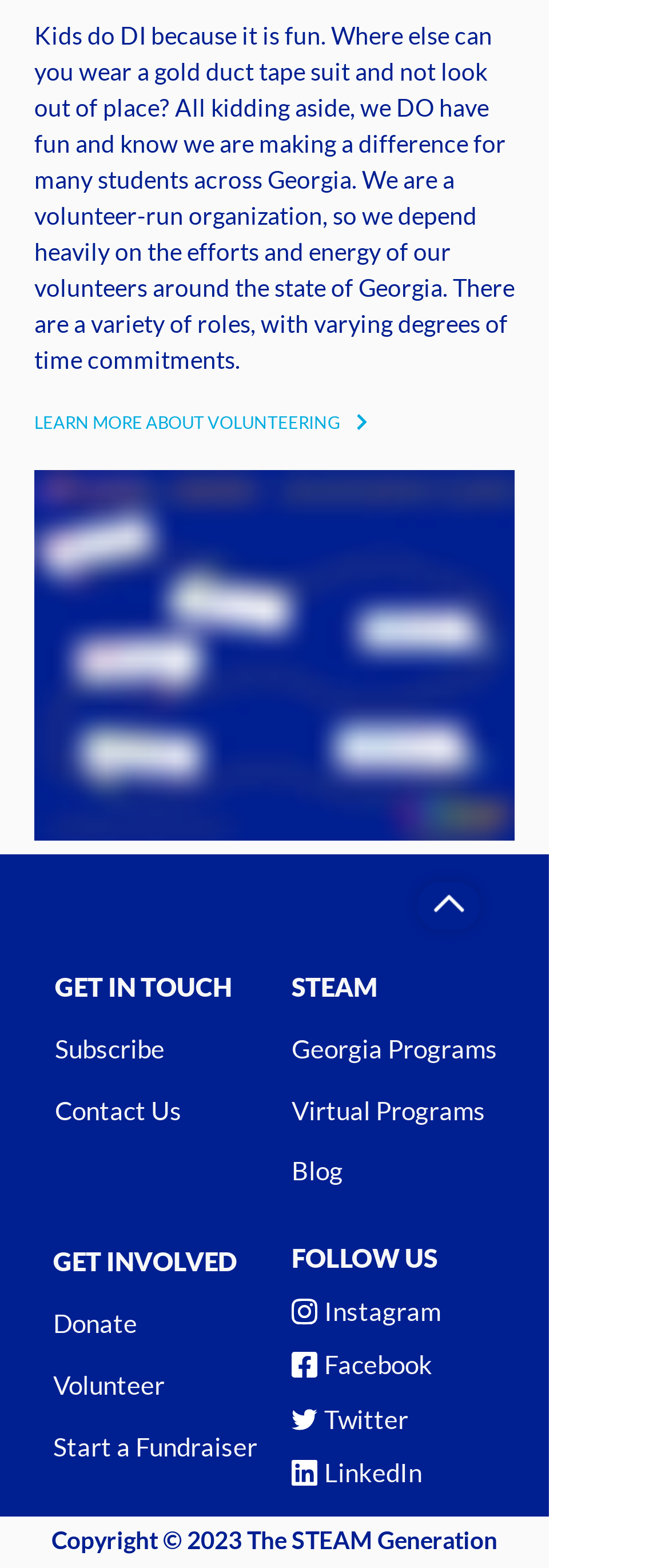Please find the bounding box coordinates of the clickable region needed to complete the following instruction: "Learn more about volunteering". The bounding box coordinates must consist of four float numbers between 0 and 1, i.e., [left, top, right, bottom].

[0.051, 0.248, 0.769, 0.289]